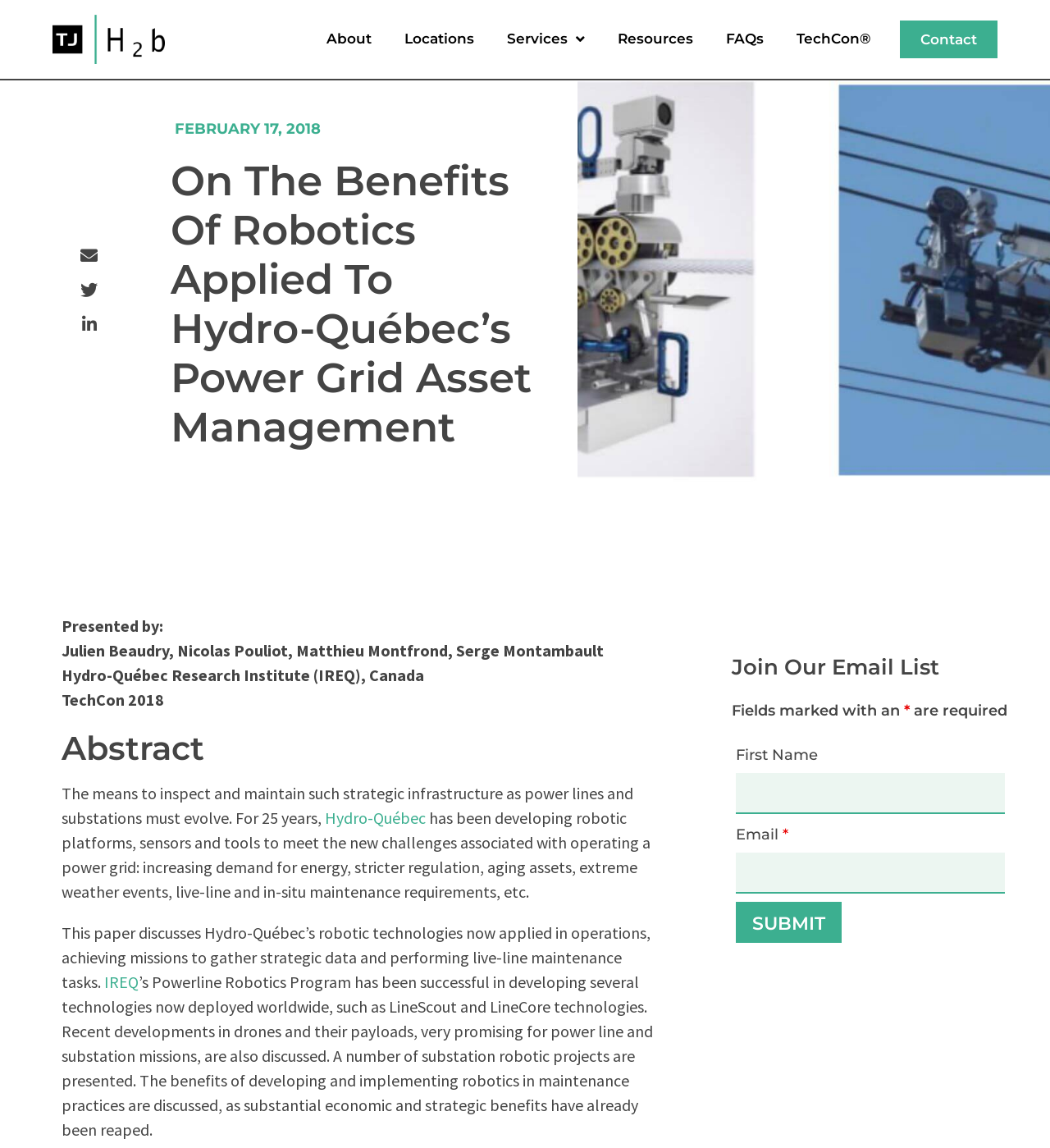How many form fields are required in the 'Join Our Email List' form?
Based on the screenshot, respond with a single word or phrase.

2